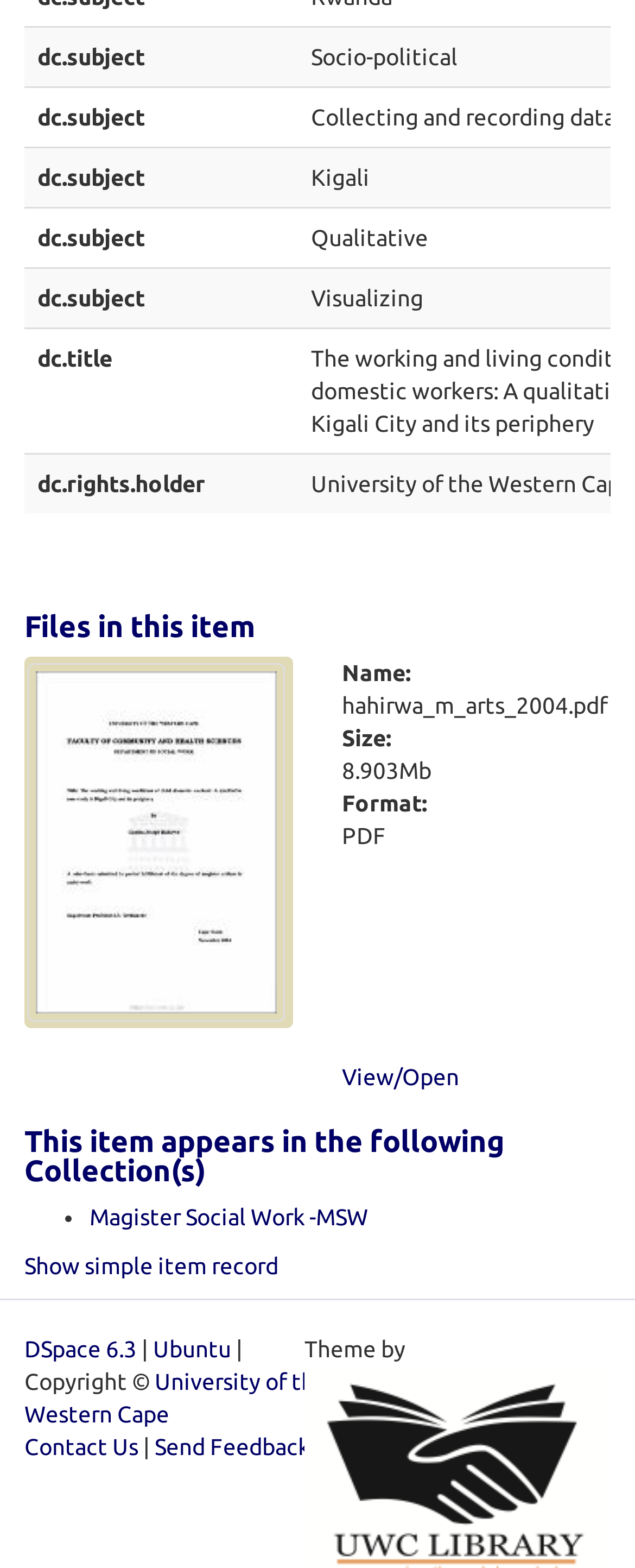What is the action that can be performed on this item?
Using the image, answer in one word or phrase.

View/Open